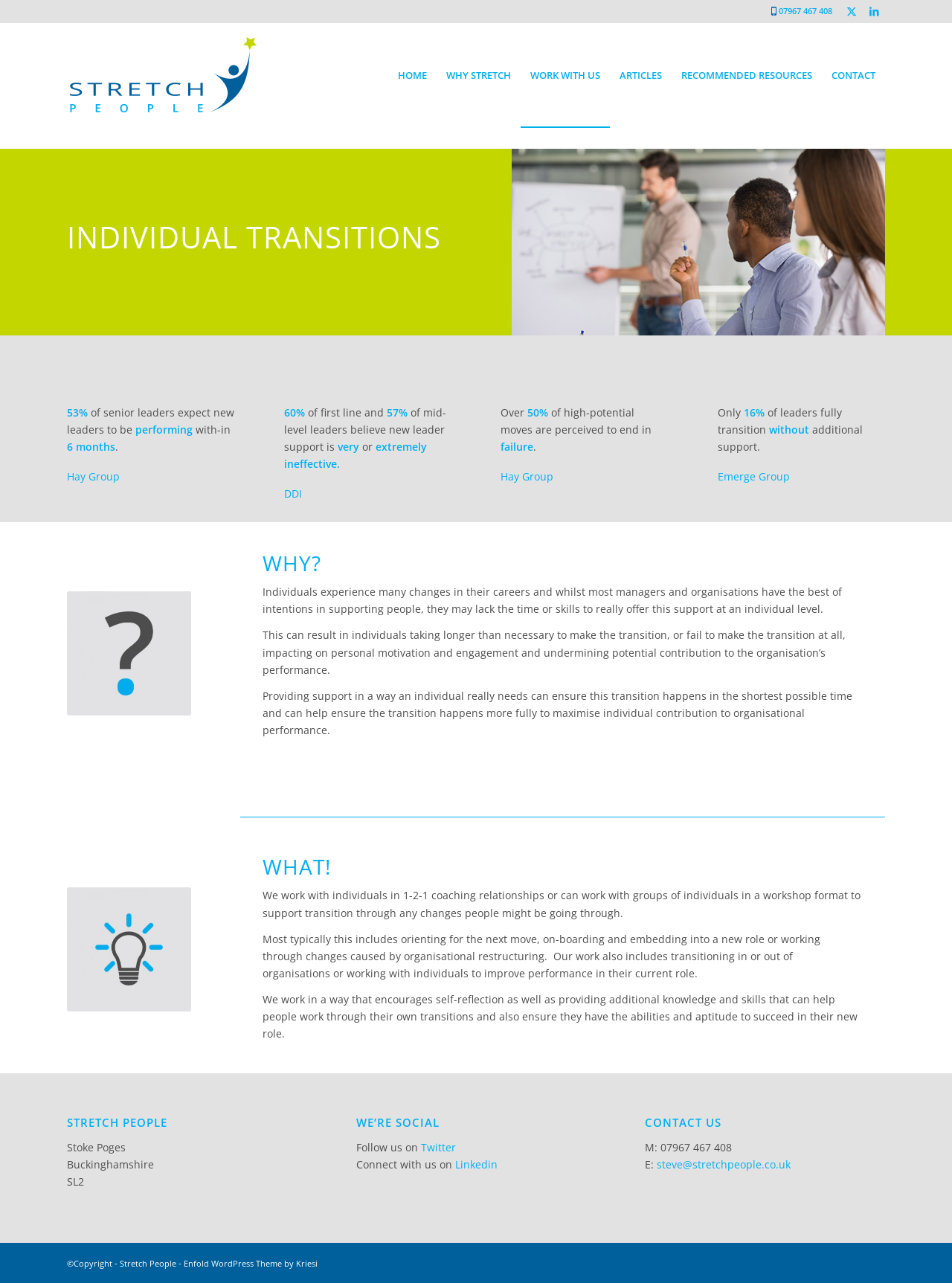Please determine the bounding box coordinates of the section I need to click to accomplish this instruction: "View articles".

[0.641, 0.018, 0.705, 0.099]